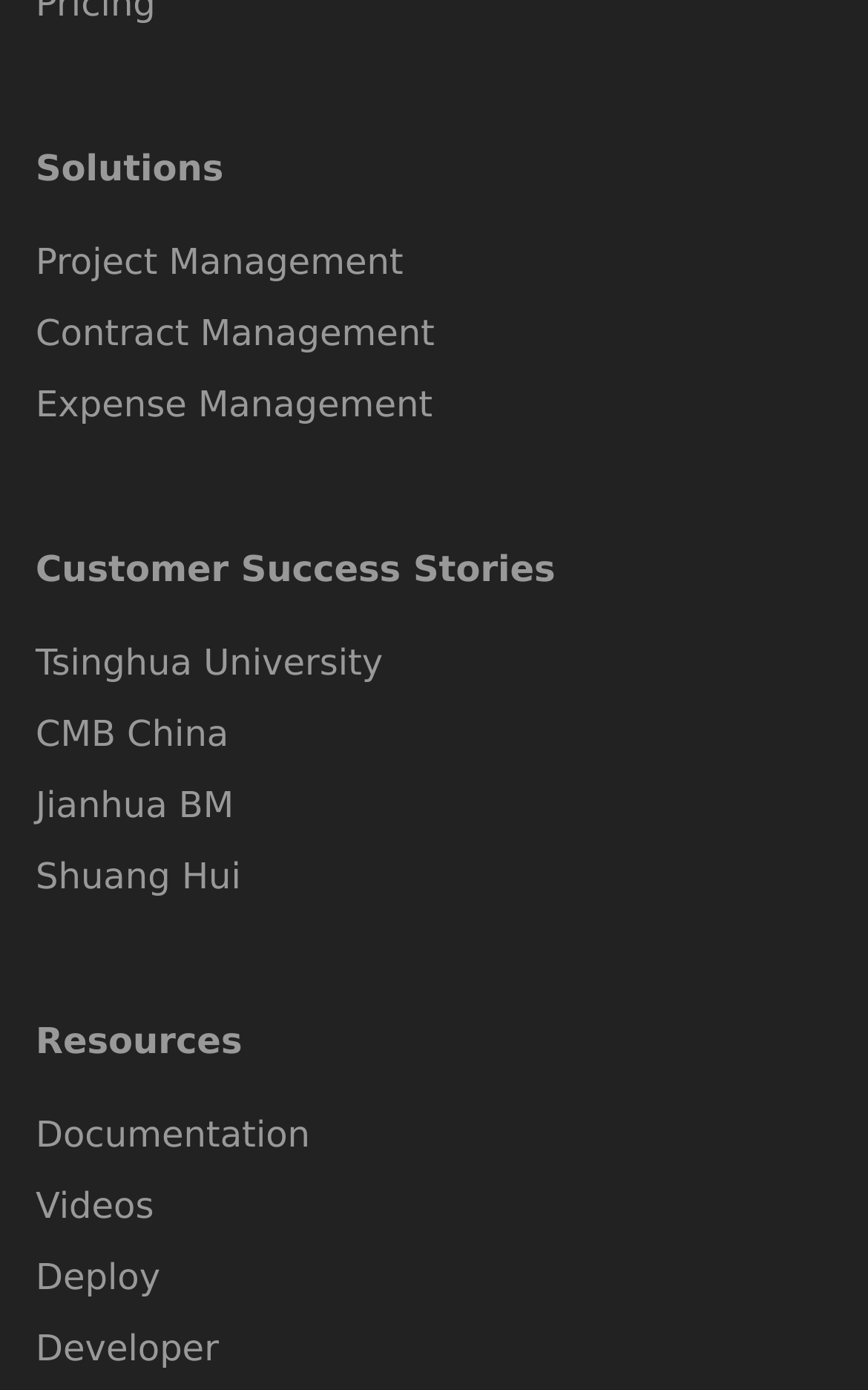Kindly determine the bounding box coordinates for the area that needs to be clicked to execute this instruction: "Explore expense management solutions".

[0.041, 0.266, 0.959, 0.318]